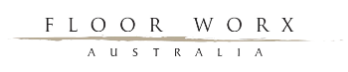What type of solutions does Floor Worx offer?
Look at the image and respond with a single word or a short phrase.

Flooring solutions